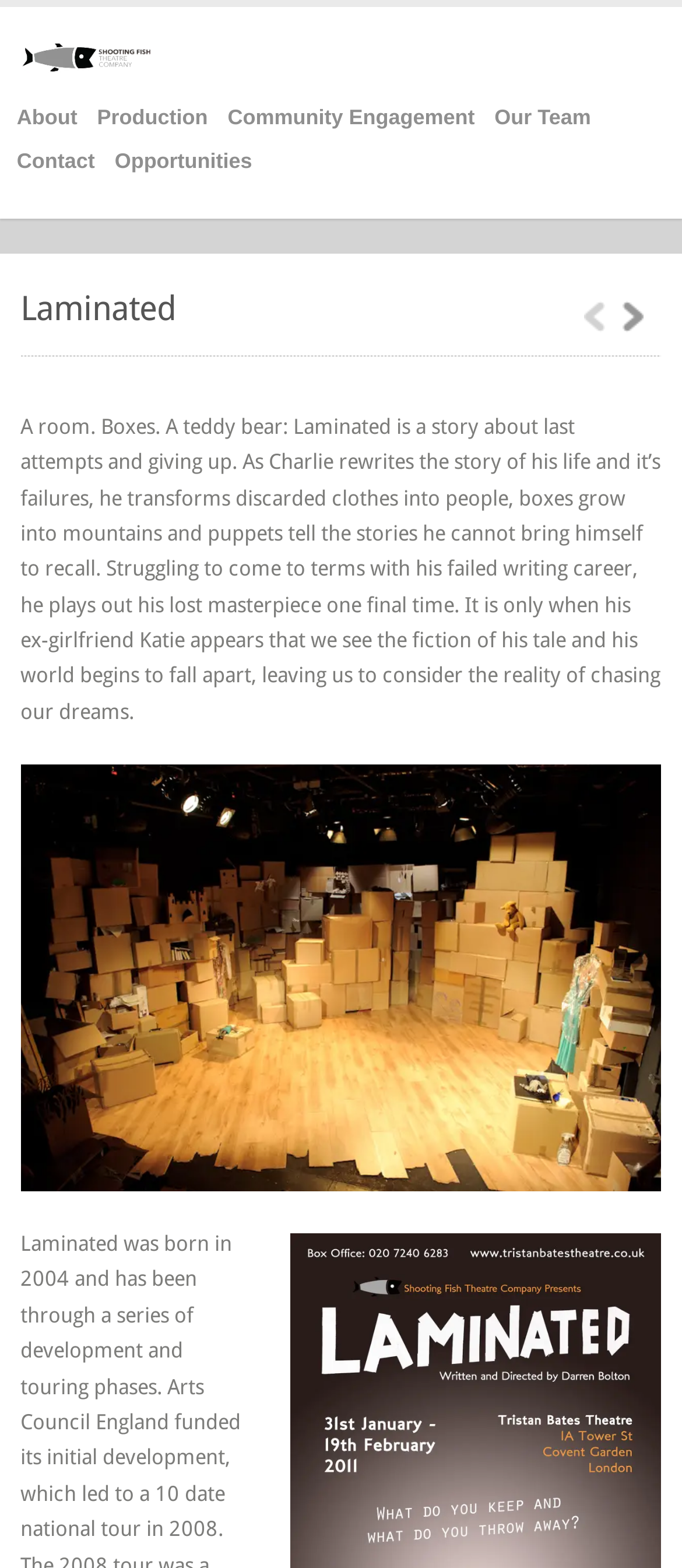What is the story Laminated about?
Answer the question in as much detail as possible.

Based on the provided webpage, the story Laminated is about last attempts and giving up, as described in the StaticText element. The story is about Charlie rewriting the story of his life and its failures, transforming discarded clothes into people, boxes growing into mountains, and puppets telling stories he cannot bring himself to recall.